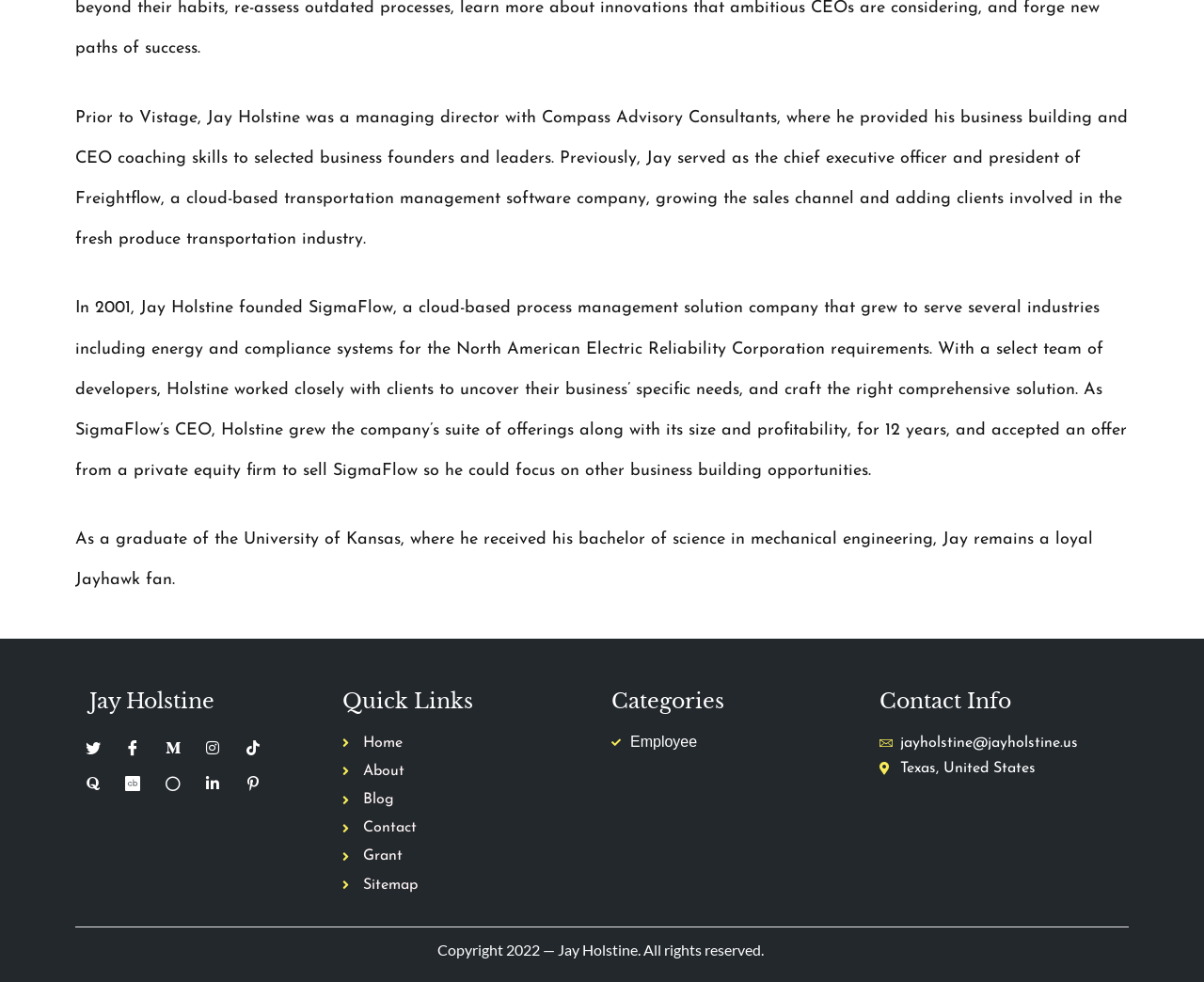Refer to the image and provide an in-depth answer to the question: 
What is Jay Holstine's previous company?

According to the webpage, Jay Holstine founded SigmaFlow, a cloud-based process management solution company, which grew to serve several industries including energy and compliance systems for the North American Electric Reliability Corporation requirements.